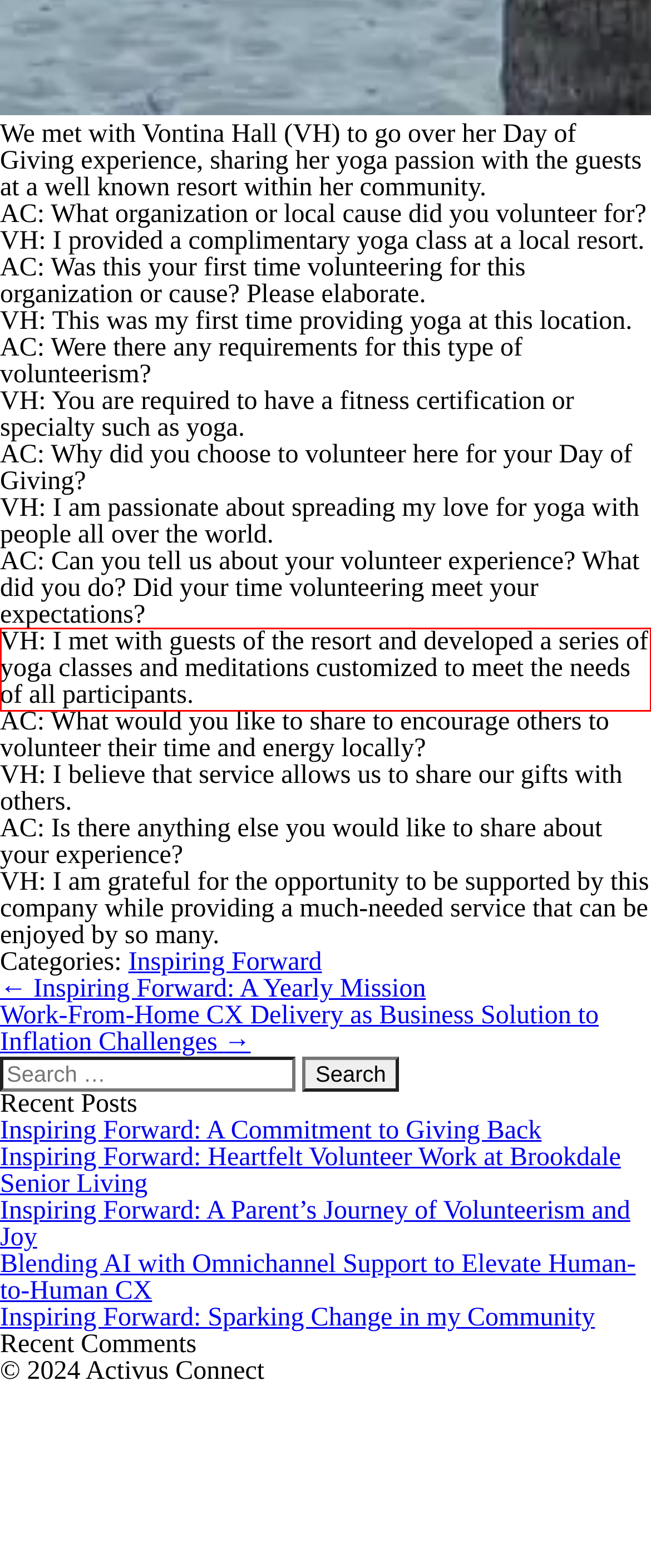Within the screenshot of the webpage, locate the red bounding box and use OCR to identify and provide the text content inside it.

VH: I met with guests of the resort and developed a series of yoga classes and meditations customized to meet the needs of all participants.